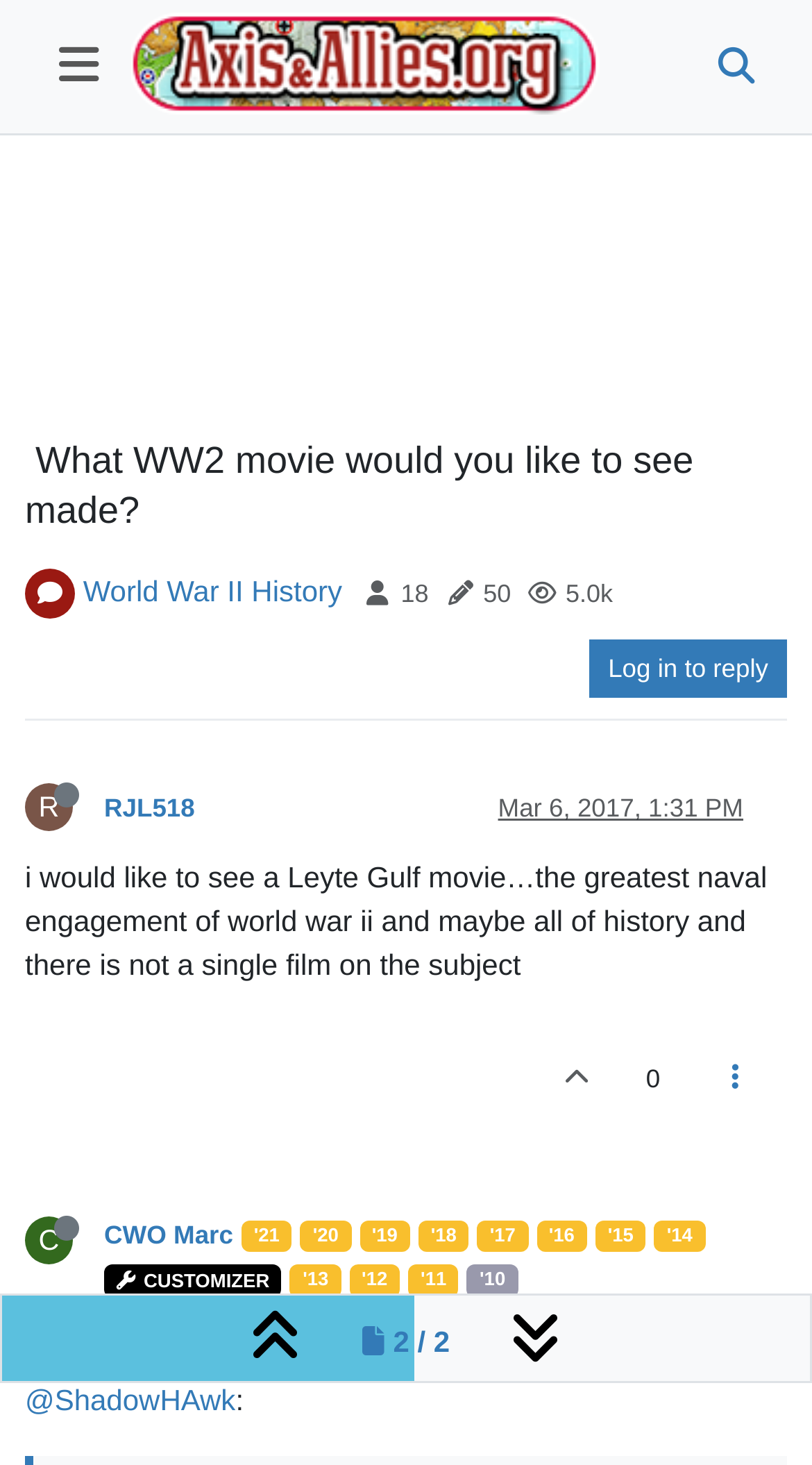Determine the main heading of the webpage and generate its text.

 What WW2 movie would you like to see made?